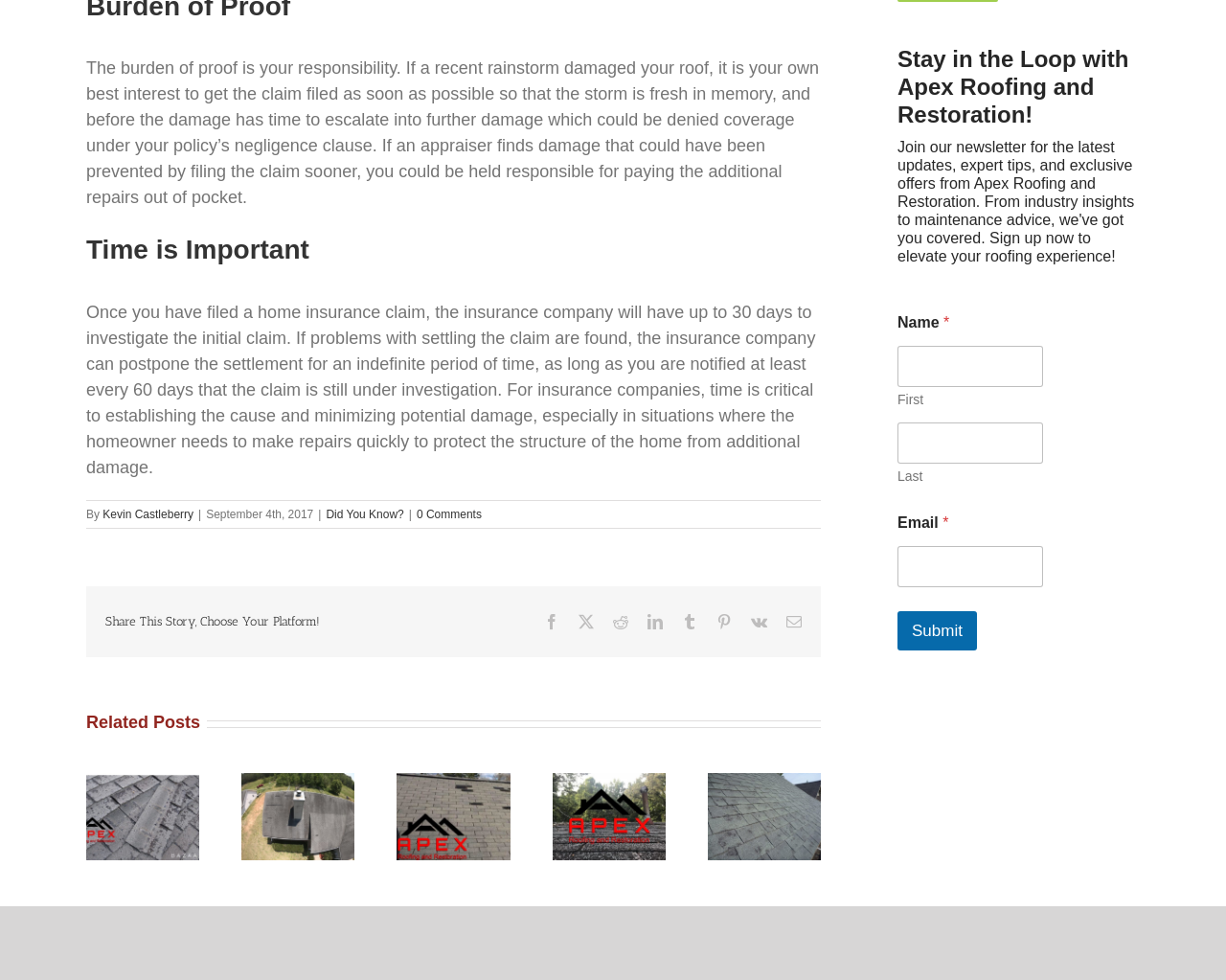Locate the bounding box for the described UI element: "parent_node: Email * name="wpforms[fields][2]"". Ensure the coordinates are four float numbers between 0 and 1, formatted as [left, top, right, bottom].

[0.732, 0.557, 0.851, 0.599]